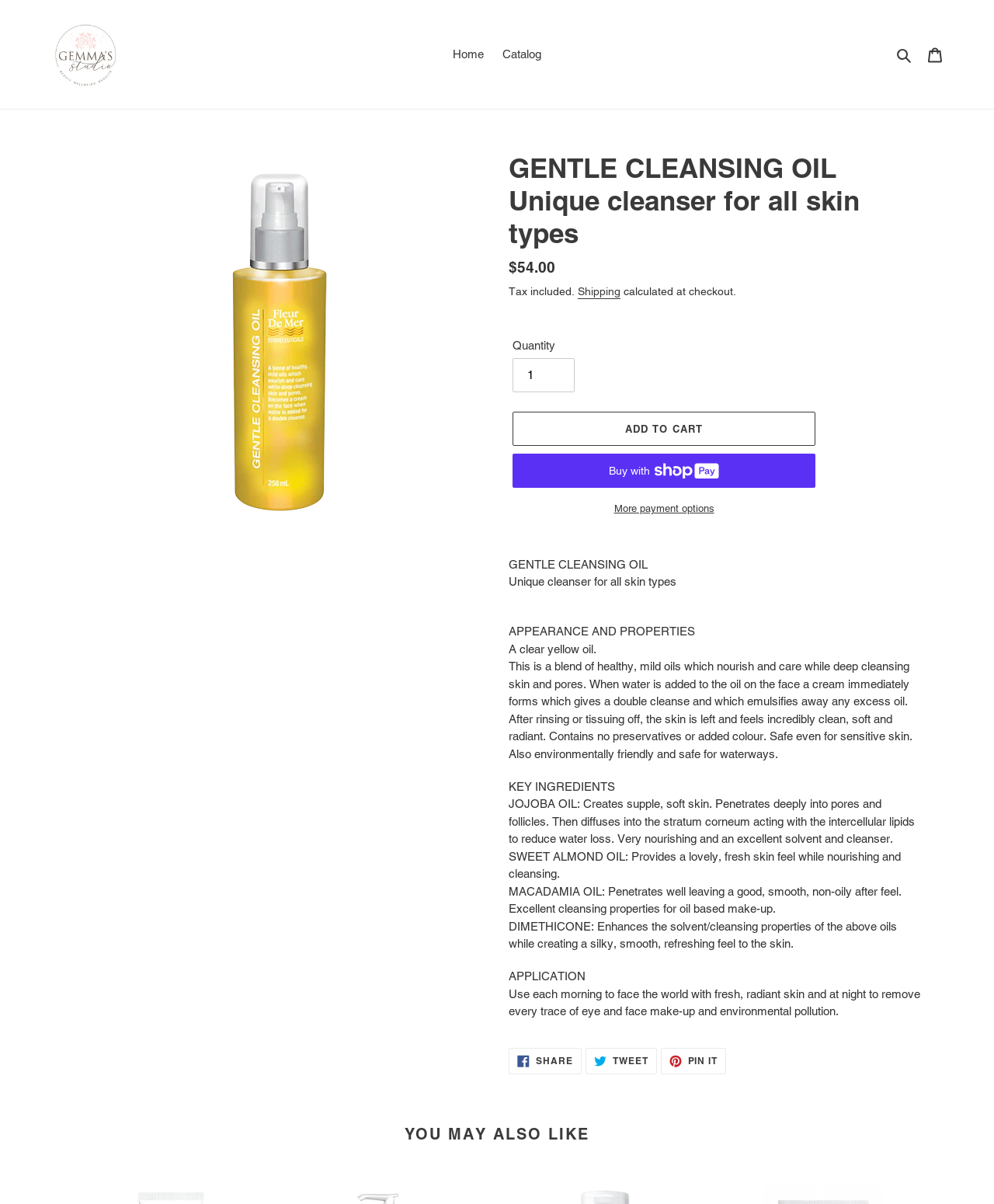What is the regular price of the product?
Utilize the information in the image to give a detailed answer to the question.

I found the answer by looking at the StaticText element with the text '$54.00' which is located near the 'Regular price' text, indicating that it is the price of the product.